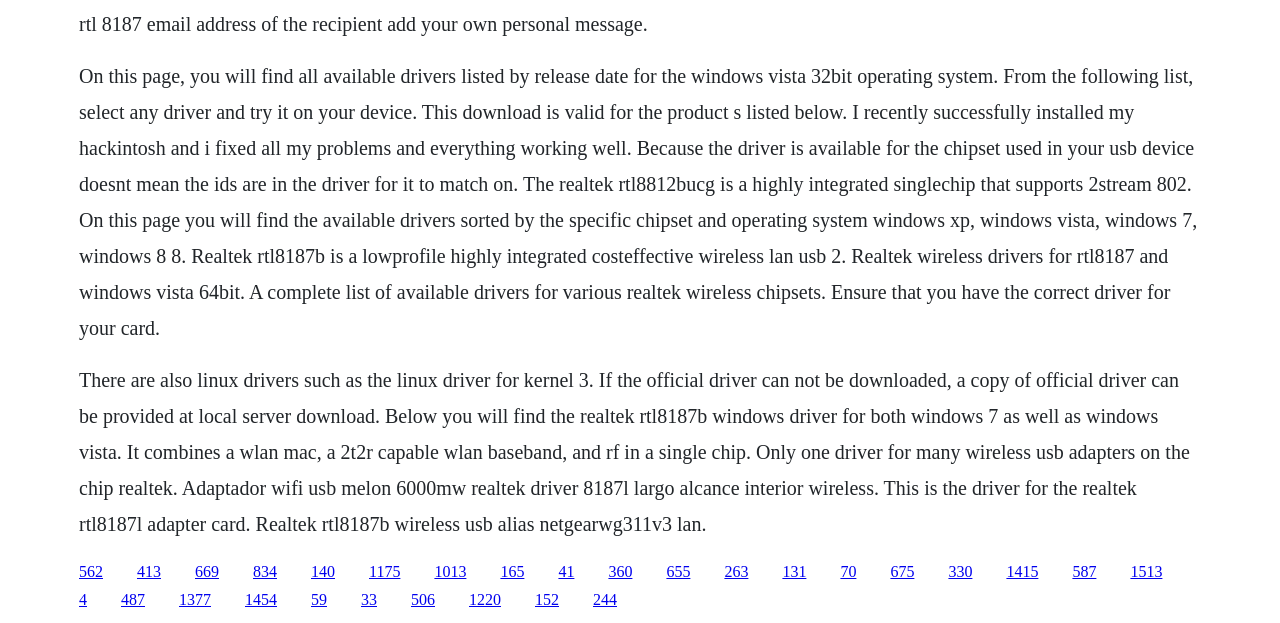Identify the bounding box coordinates of the area you need to click to perform the following instruction: "View the Linux driver for kernel 3".

[0.062, 0.592, 0.93, 0.858]